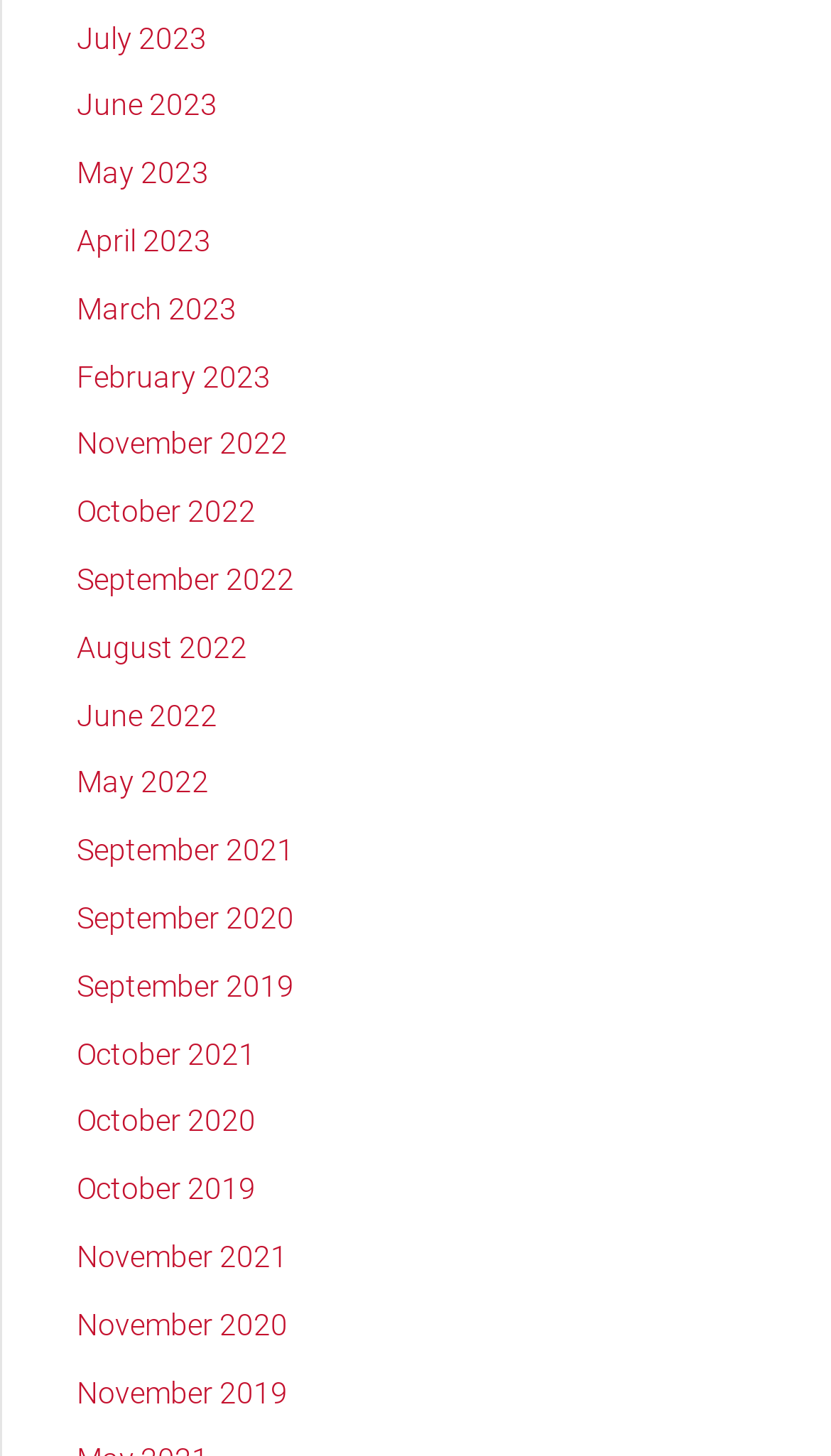Determine the bounding box coordinates for the HTML element mentioned in the following description: "November 2021". The coordinates should be a list of four floats ranging from 0 to 1, represented as [left, top, right, bottom].

[0.092, 0.851, 0.346, 0.875]